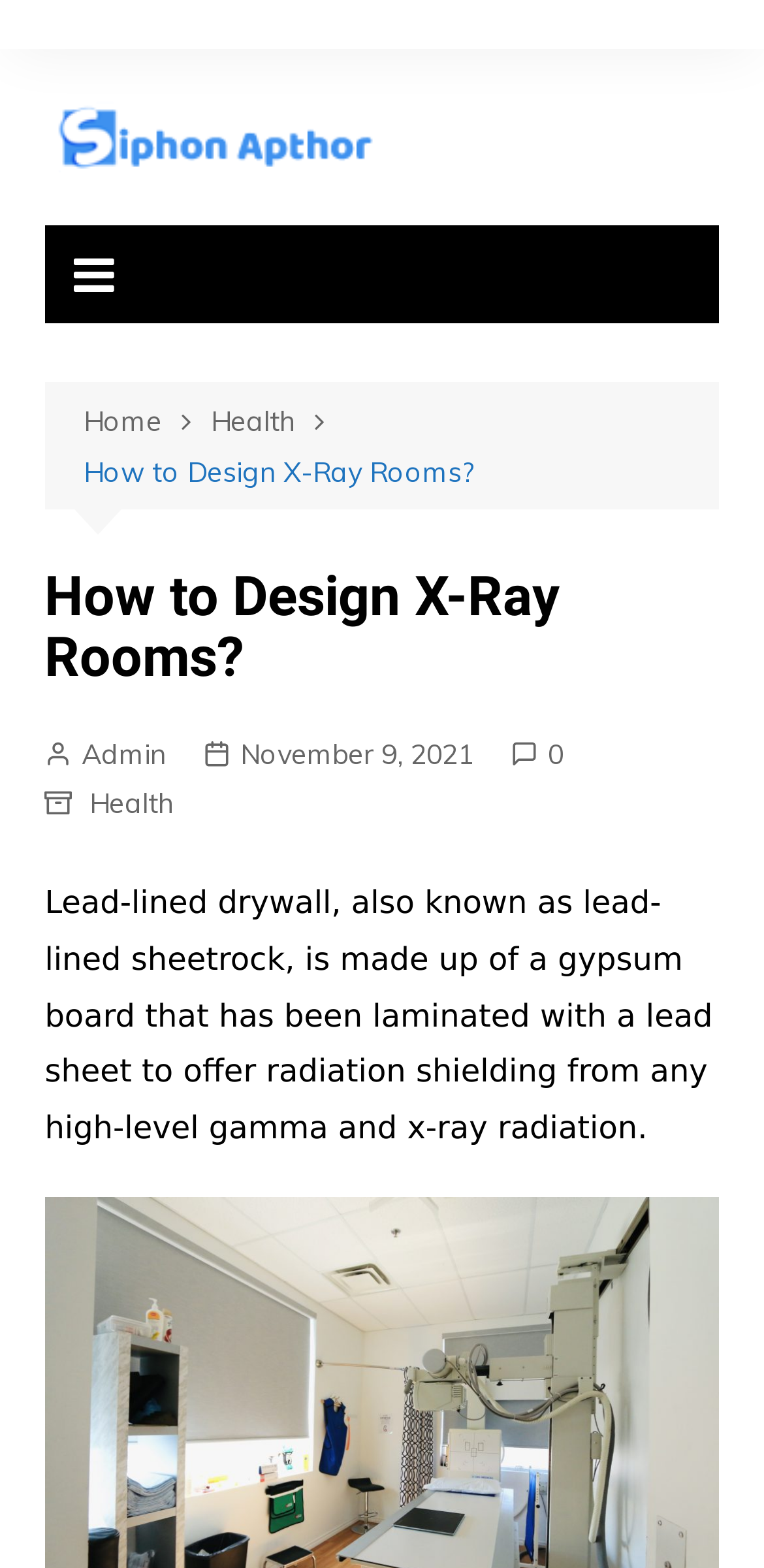How many links are in the breadcrumbs navigation?
Using the image, provide a detailed and thorough answer to the question.

By examining the navigation element 'Breadcrumbs', I can see that there are three links: 'Home', 'Health', and 'How to Design X-Ray Rooms?'.